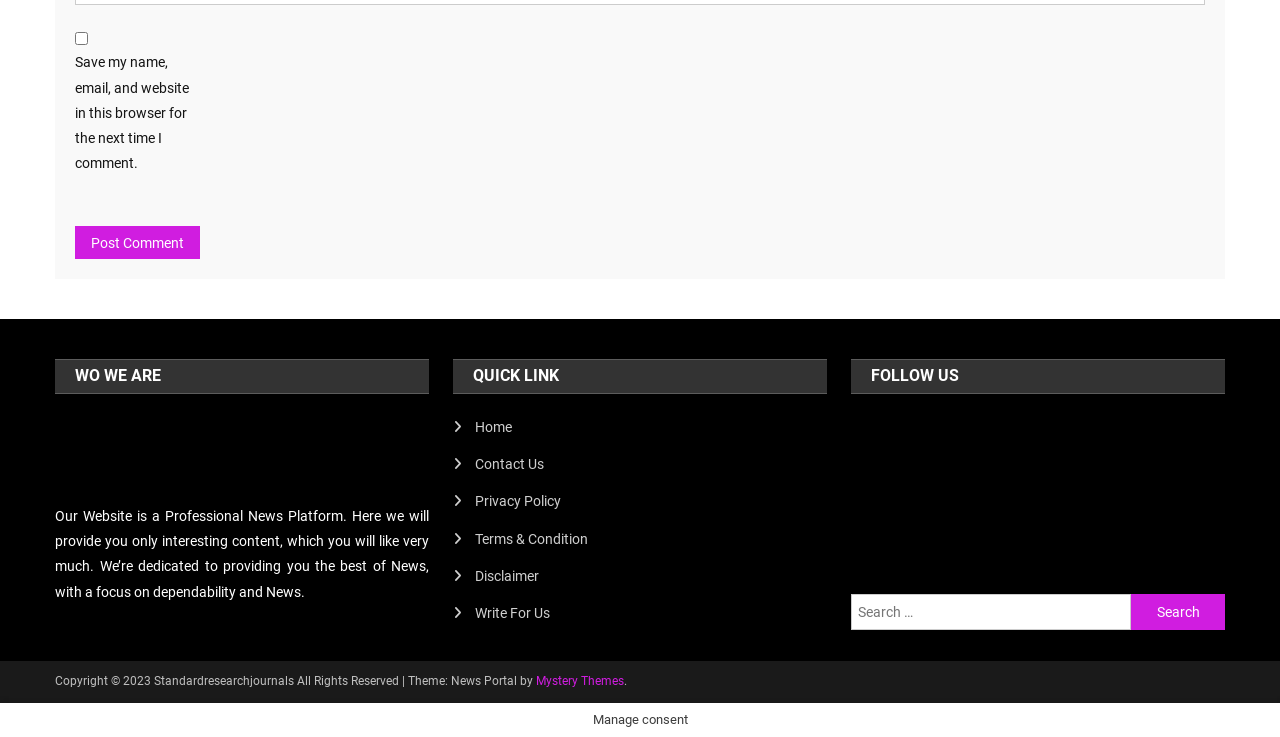What is the name of the website?
Answer the question with as much detail as you can, using the image as a reference.

The name of the website can be inferred from the footer logo image, which is described as 'standardresearchjournals Footer Logo'.